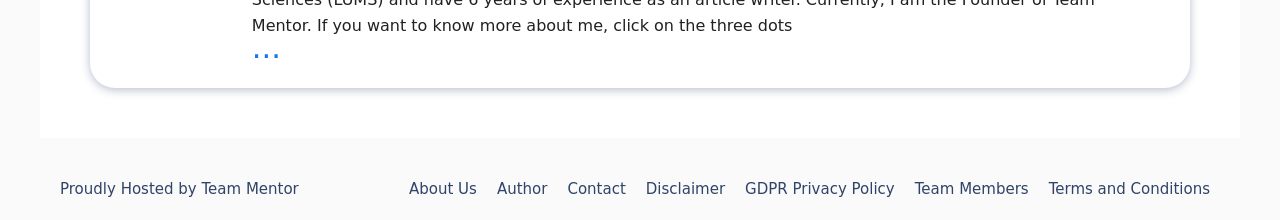Indicate the bounding box coordinates of the element that needs to be clicked to satisfy the following instruction: "learn about author". The coordinates should be four float numbers between 0 and 1, i.e., [left, top, right, bottom].

[0.388, 0.818, 0.428, 0.9]